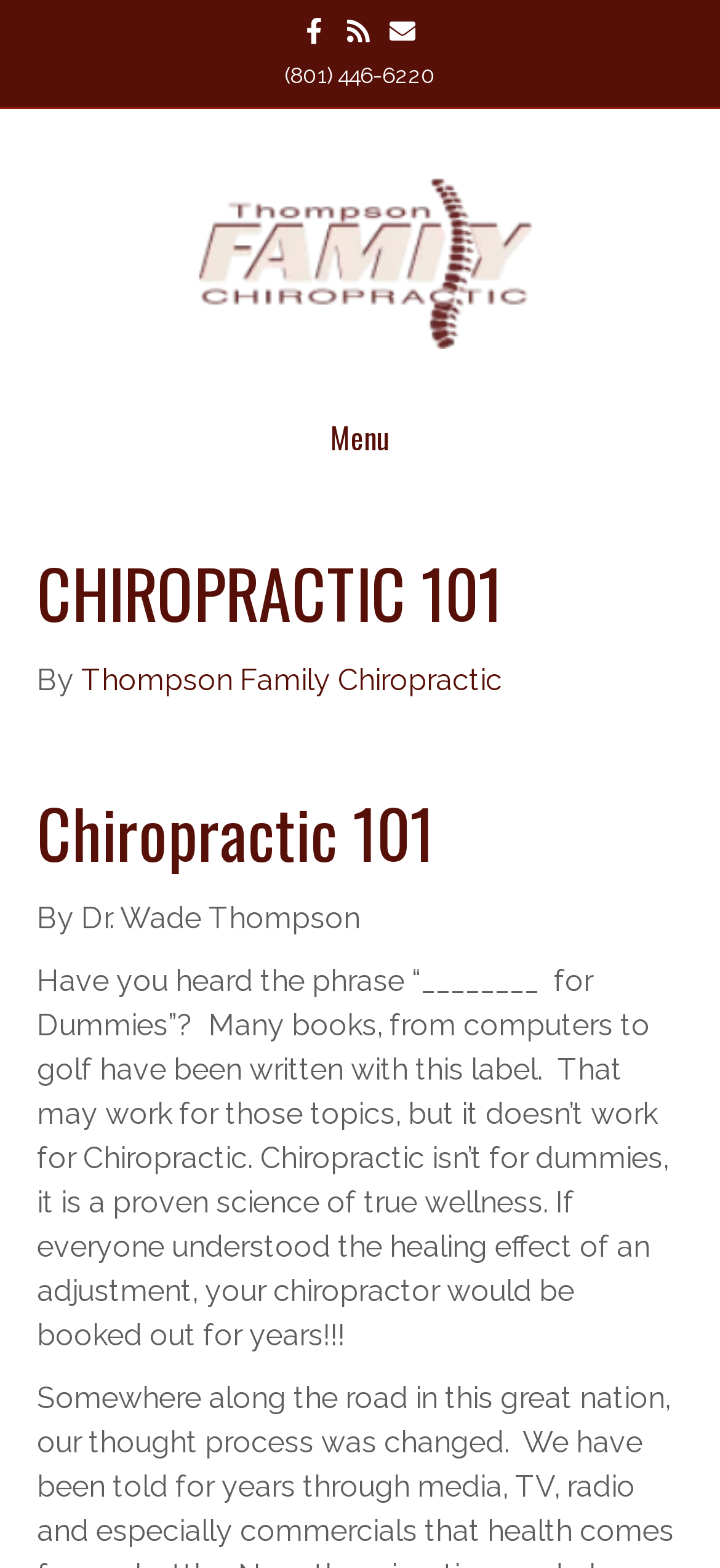Give a short answer to this question using one word or a phrase:
What is the phone number of the chiropractic practice?

(801) 446-6220